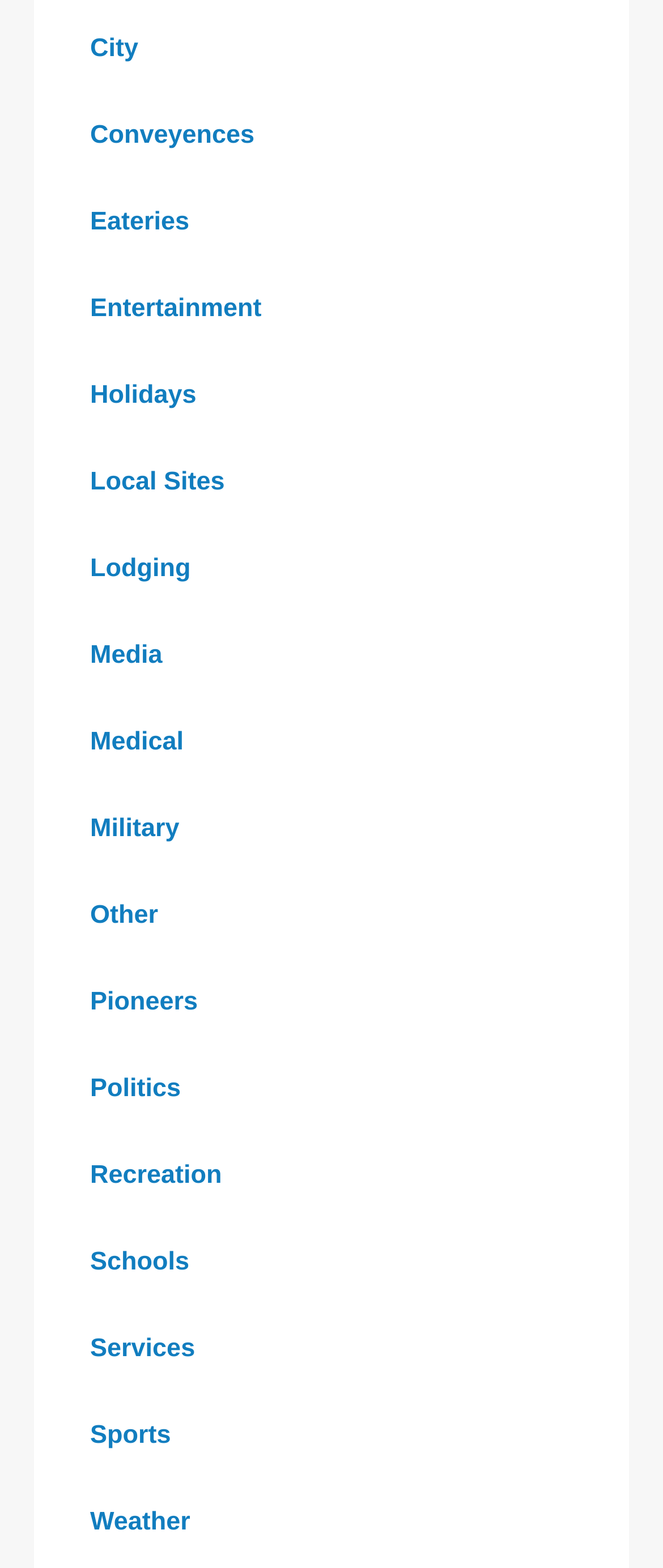Carefully examine the image and provide an in-depth answer to the question: What is the last category of information on this webpage?

By looking at the links on the webpage, I can see that the last category of information is 'Weather', which is located at the bottom-right corner of the webpage.